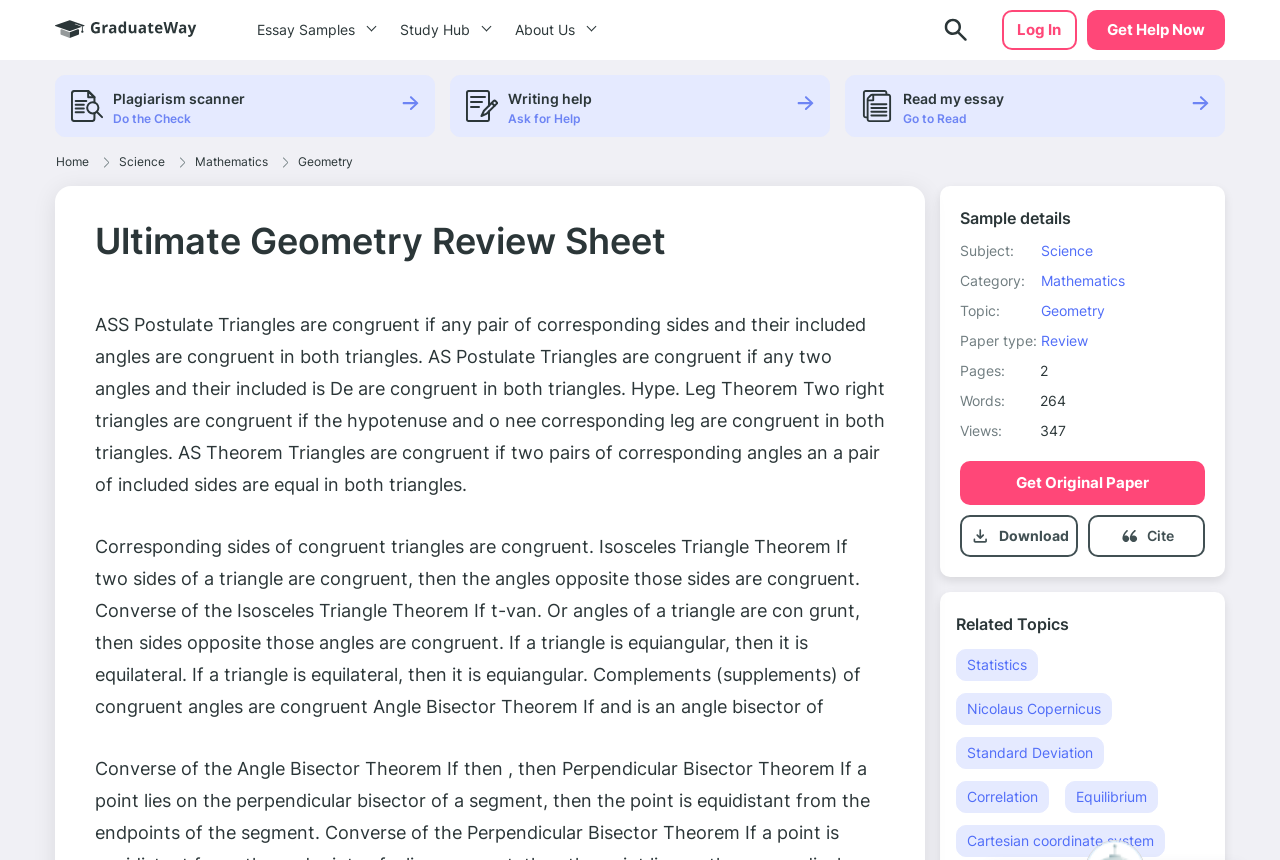What is the name of the theorem mentioned in the essay? Examine the screenshot and reply using just one word or a brief phrase.

Hype. Leg Theorem